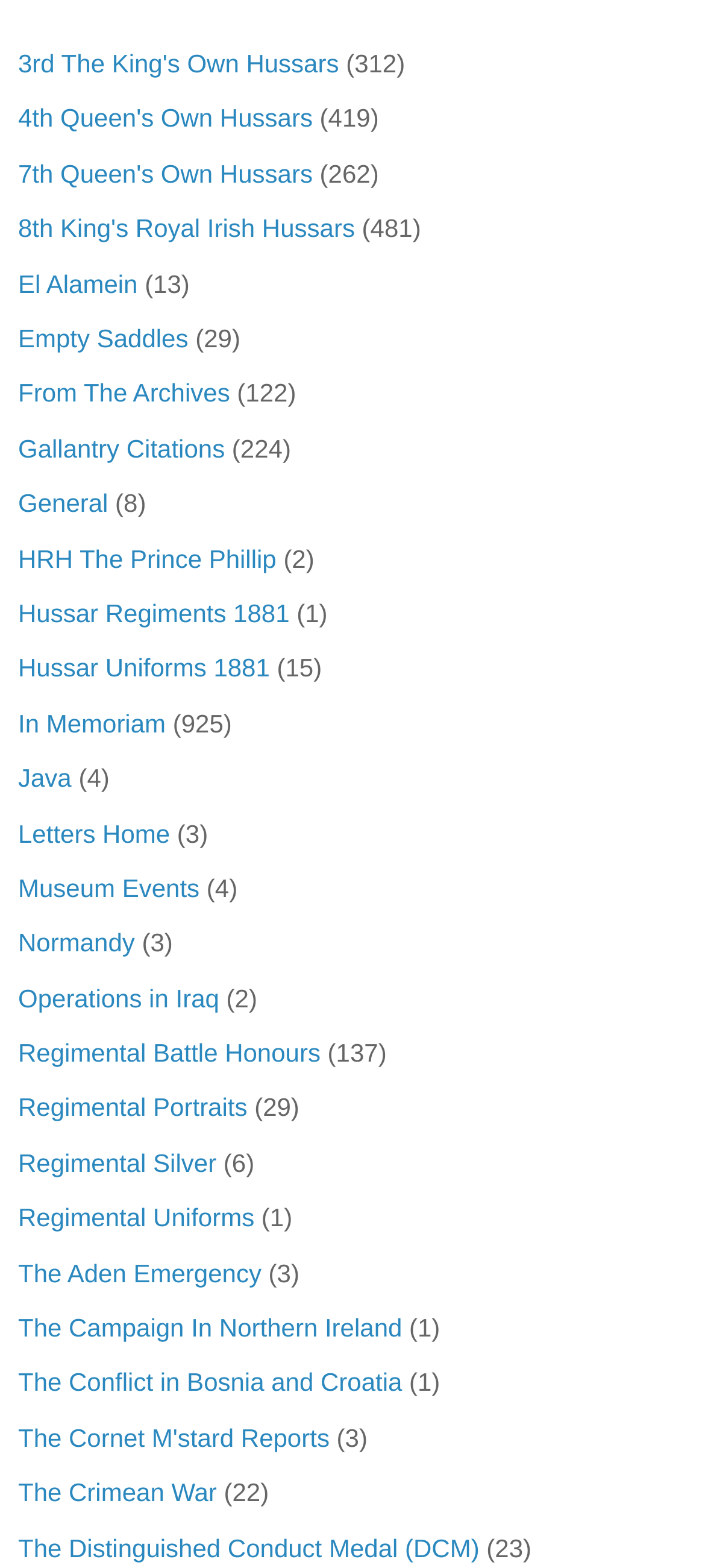Can you find the bounding box coordinates of the area I should click to execute the following instruction: "Visit the page about El Alamein"?

[0.026, 0.171, 0.195, 0.19]